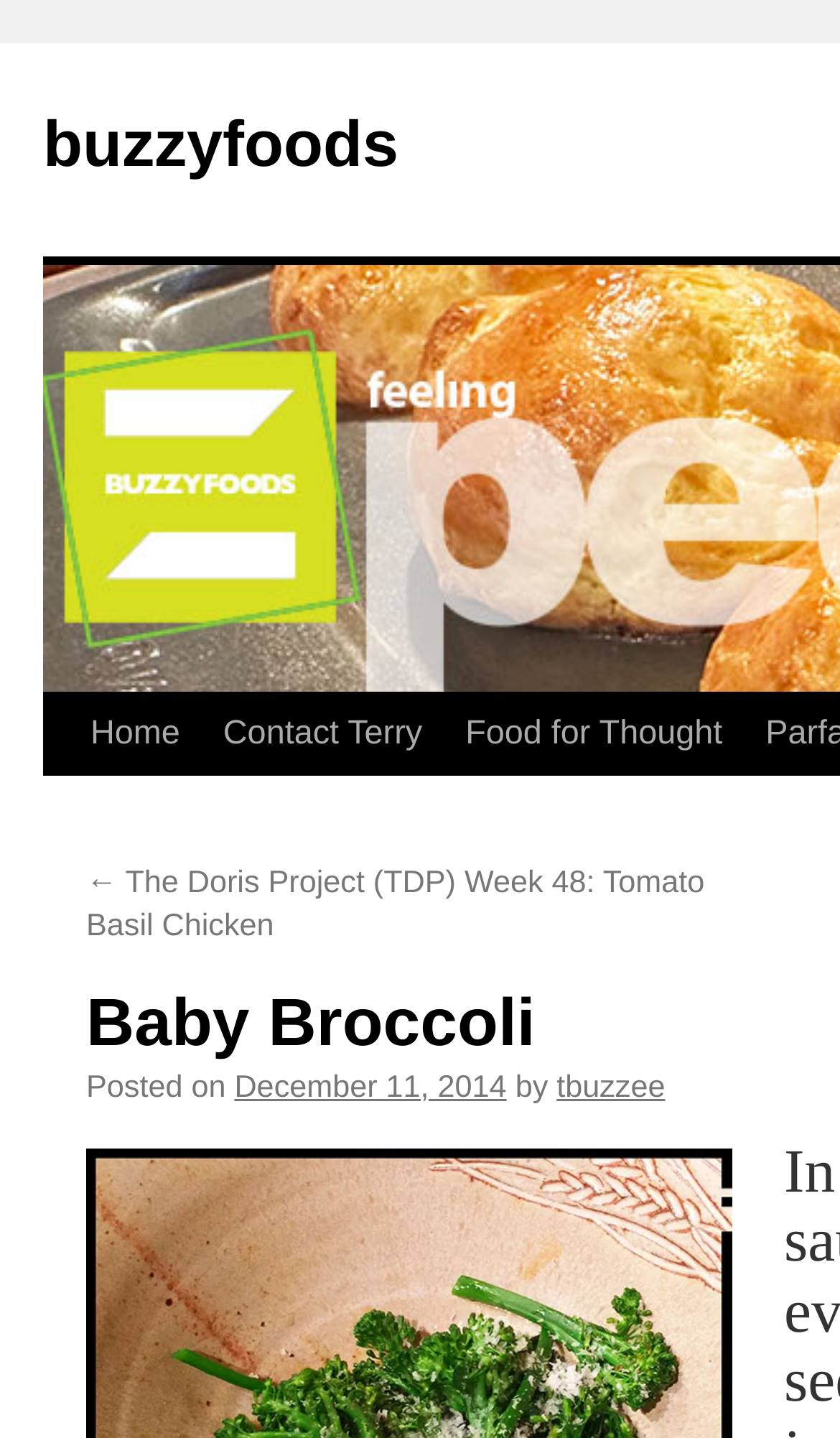Determine the bounding box coordinates of the UI element that matches the following description: "Food for Thought". The coordinates should be four float numbers between 0 and 1 in the format [left, top, right, bottom].

[0.471, 0.483, 0.778, 0.596]